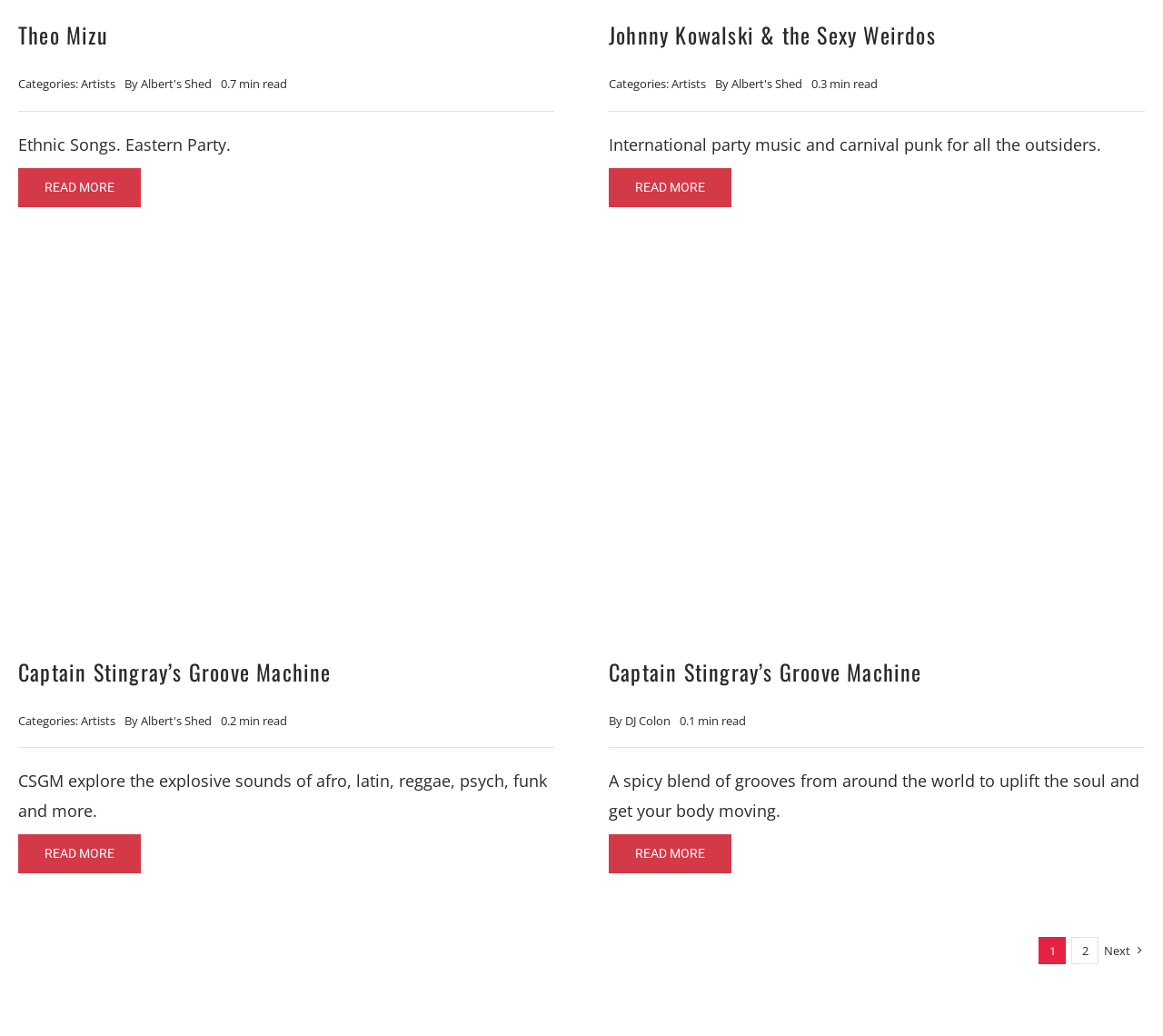What is the name of the last article's author? Based on the image, give a response in one word or a short phrase.

DJ Colon